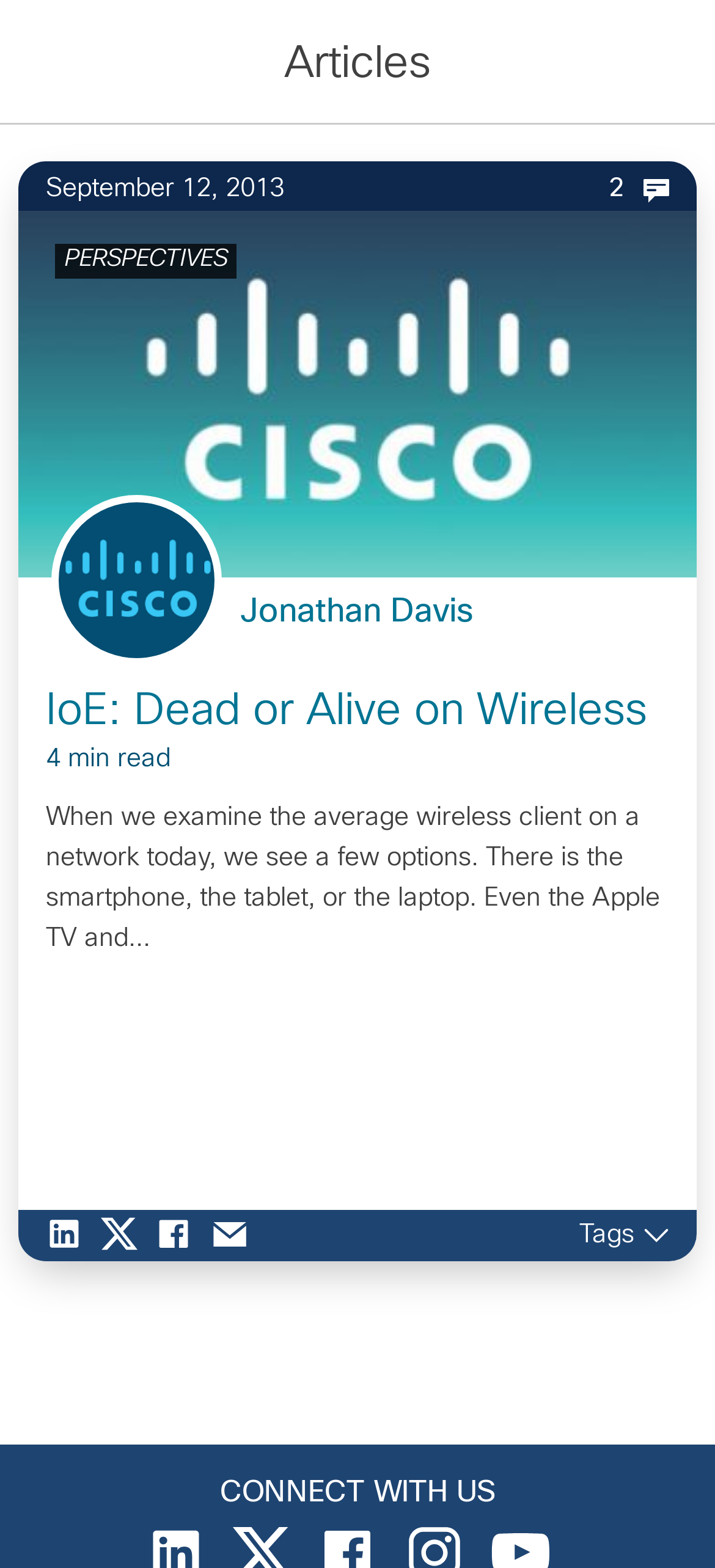What is the title of the article?
Answer the question with detailed information derived from the image.

The title of the article can be found in the heading element 'IoE: Dead or Alive on Wireless' which is located below the date, indicating the title of the article being discussed.